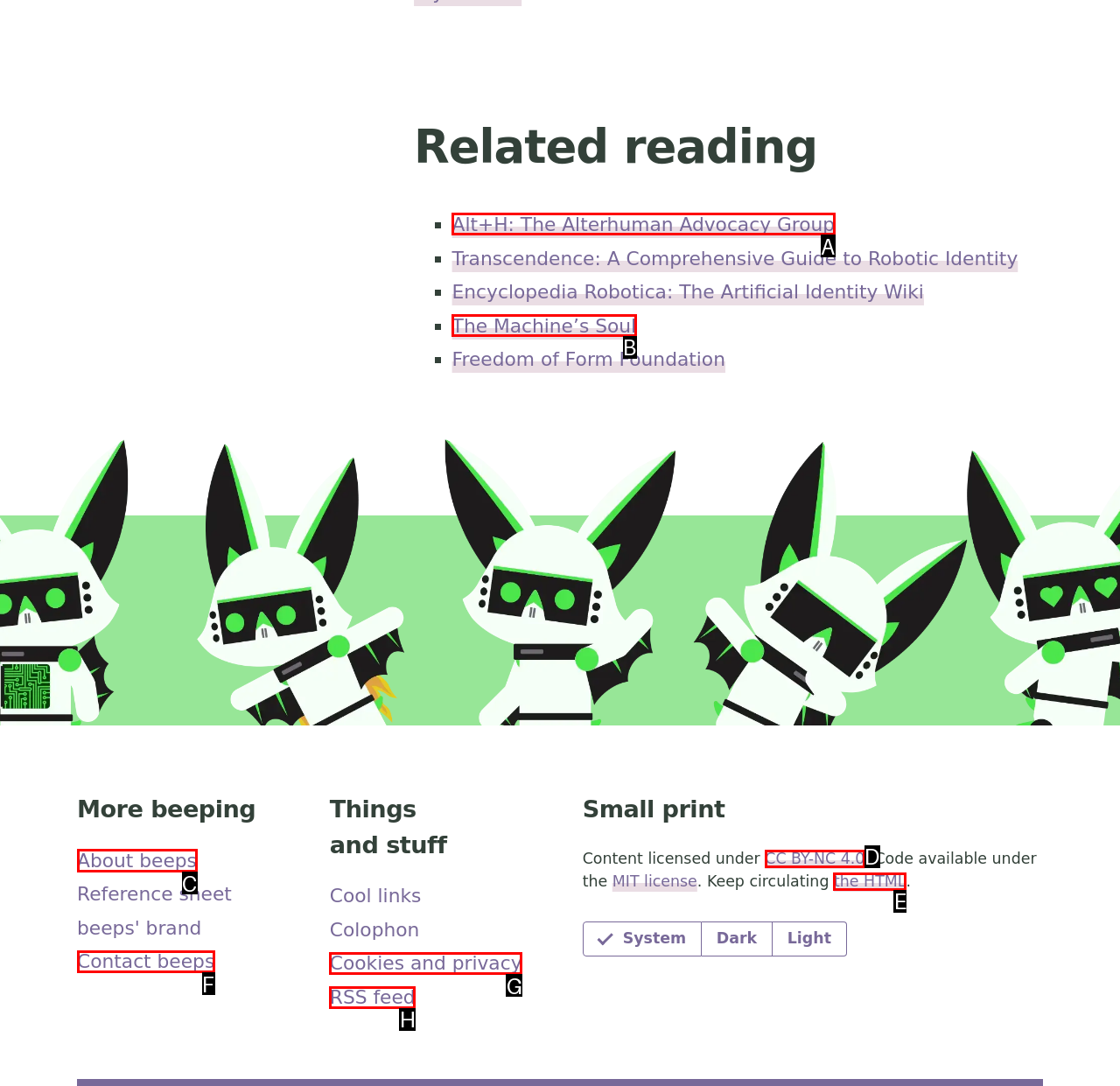Which HTML element should be clicked to perform the following task: Visit 'About beeps'
Reply with the letter of the appropriate option.

C